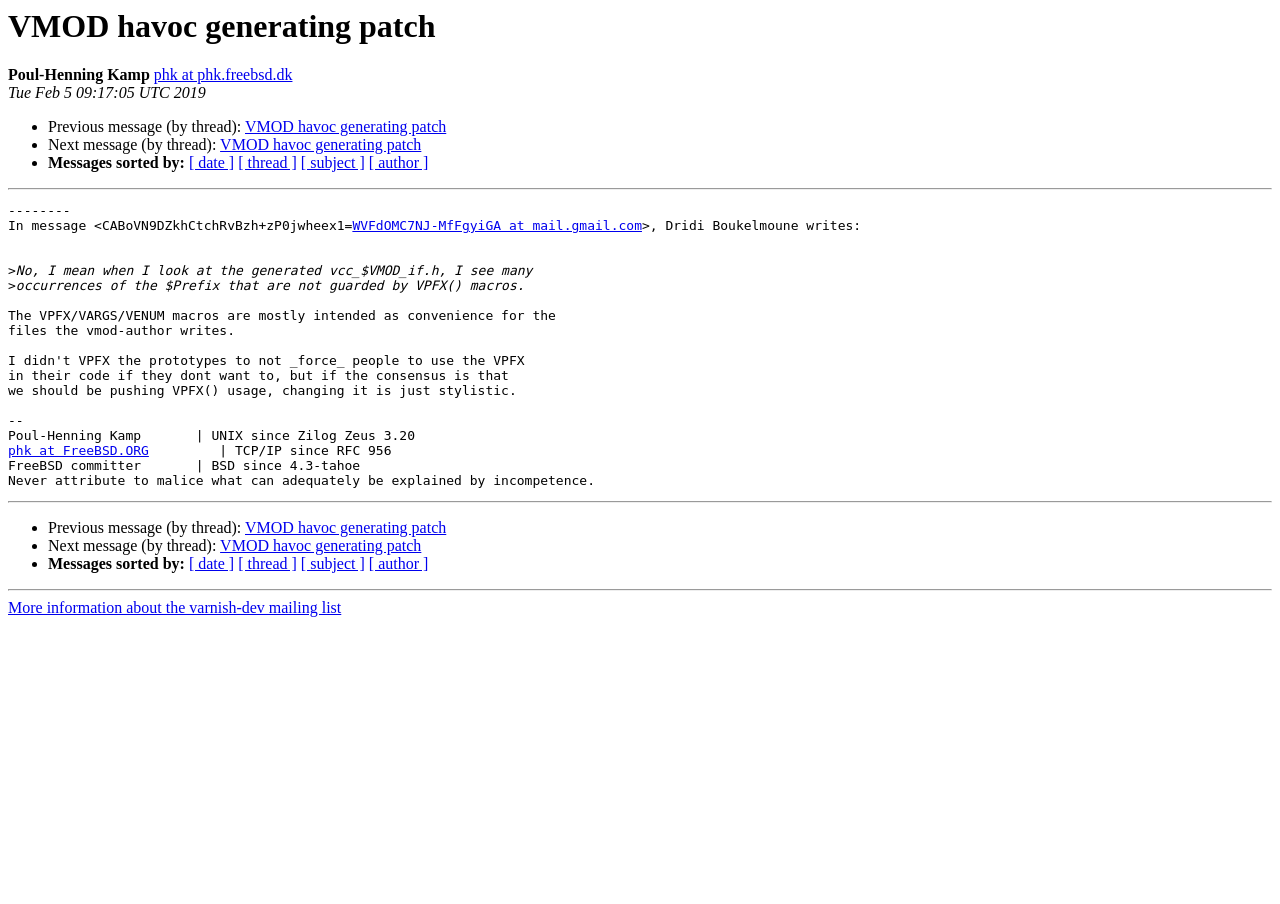Determine the bounding box coordinates for the area that should be clicked to carry out the following instruction: "Visit author's homepage".

[0.12, 0.073, 0.228, 0.092]